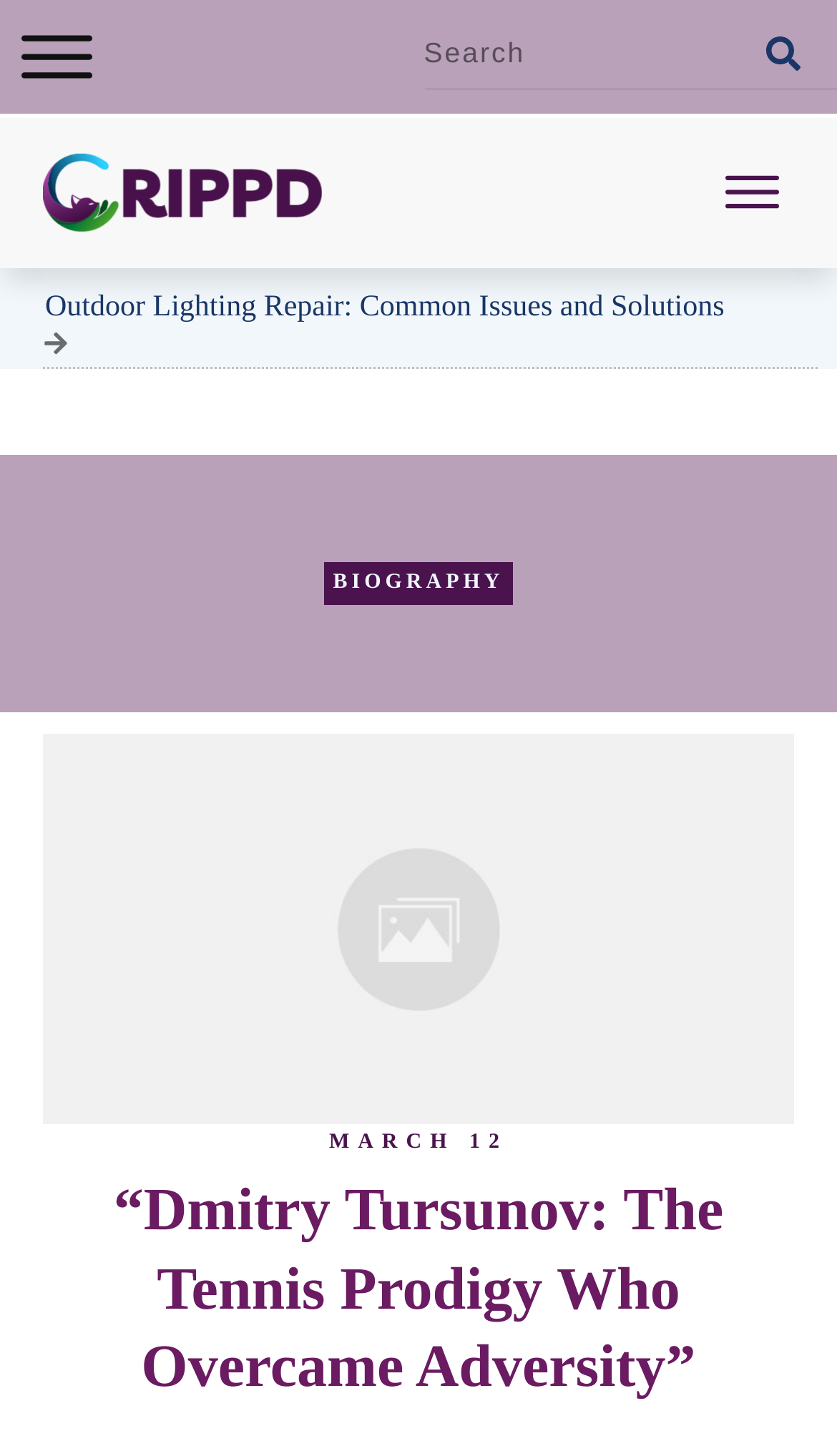Determine the main text heading of the webpage and provide its content.

“Dmitry Tursunov: The Tennis Prodigy Who Overcame Adversity”